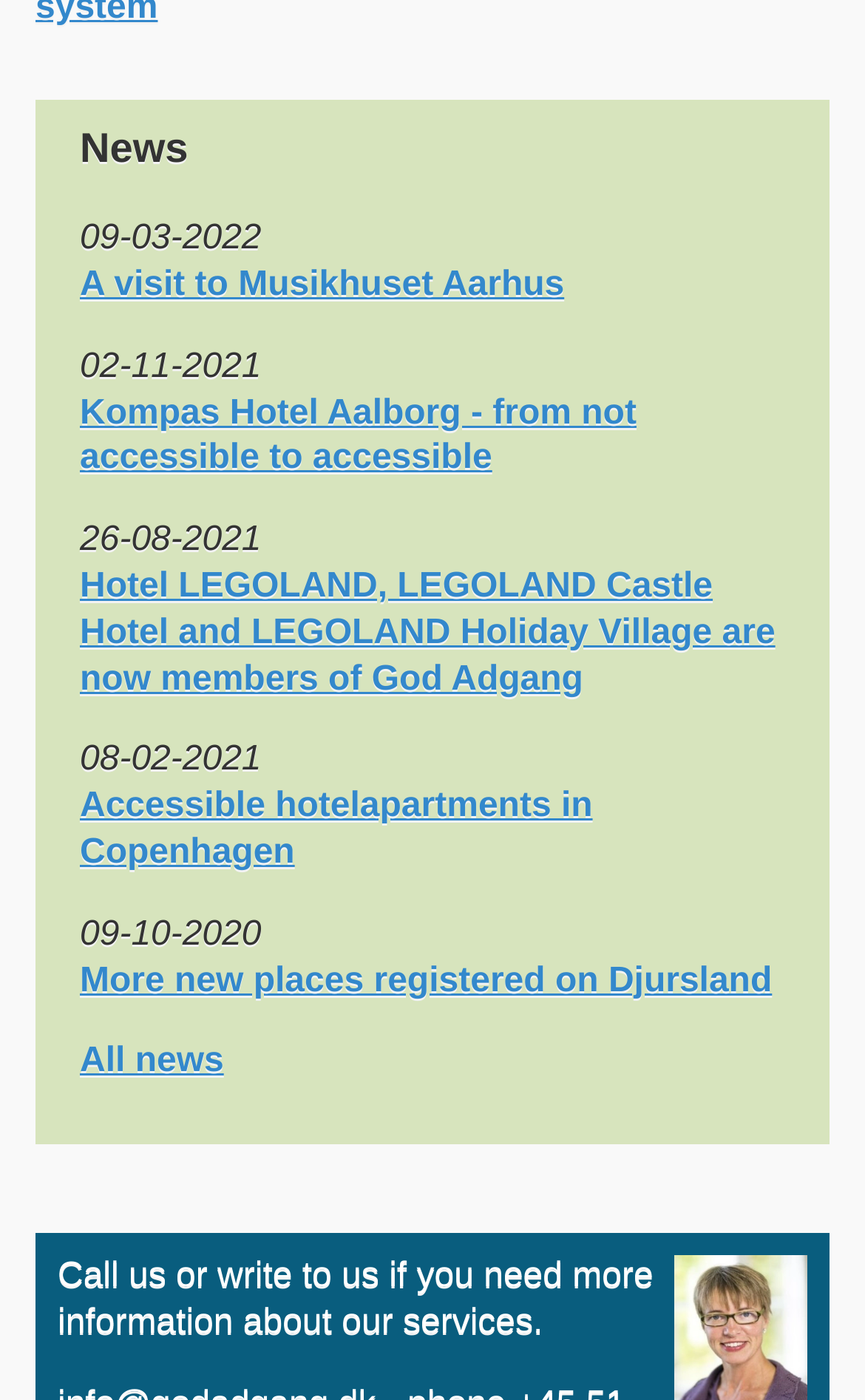Please determine the bounding box coordinates for the element with the description: "All news".

[0.092, 0.745, 0.259, 0.772]